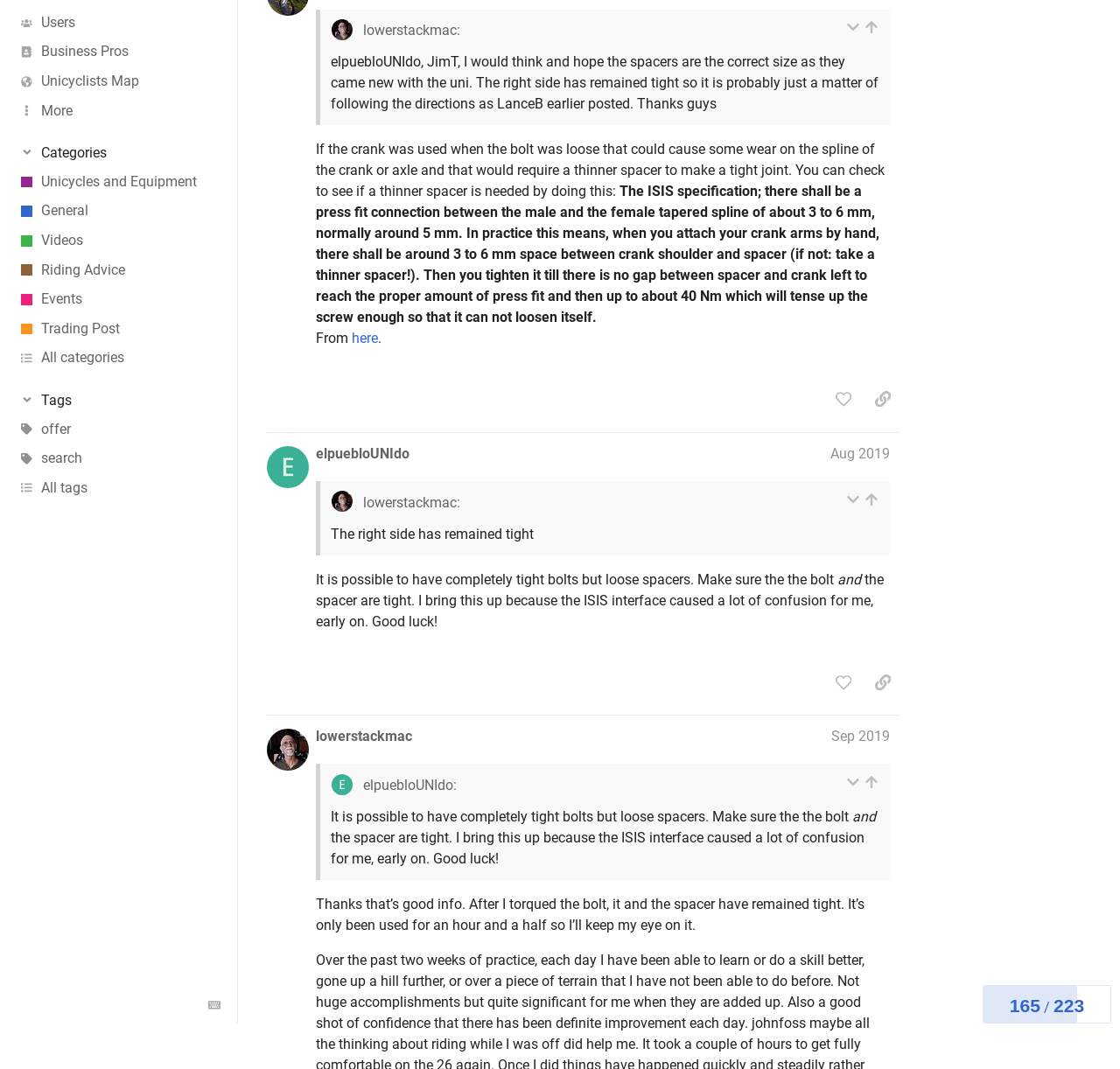Based on the image, please respond to the question with as much detail as possible:
How many posts are displayed on this webpage?

There are four posts displayed on this webpage, each with a heading indicating the username and date of the post. The posts are from 'thorofareken', 'Quax1974', 'Moslki', and 'lowerstackmac'.